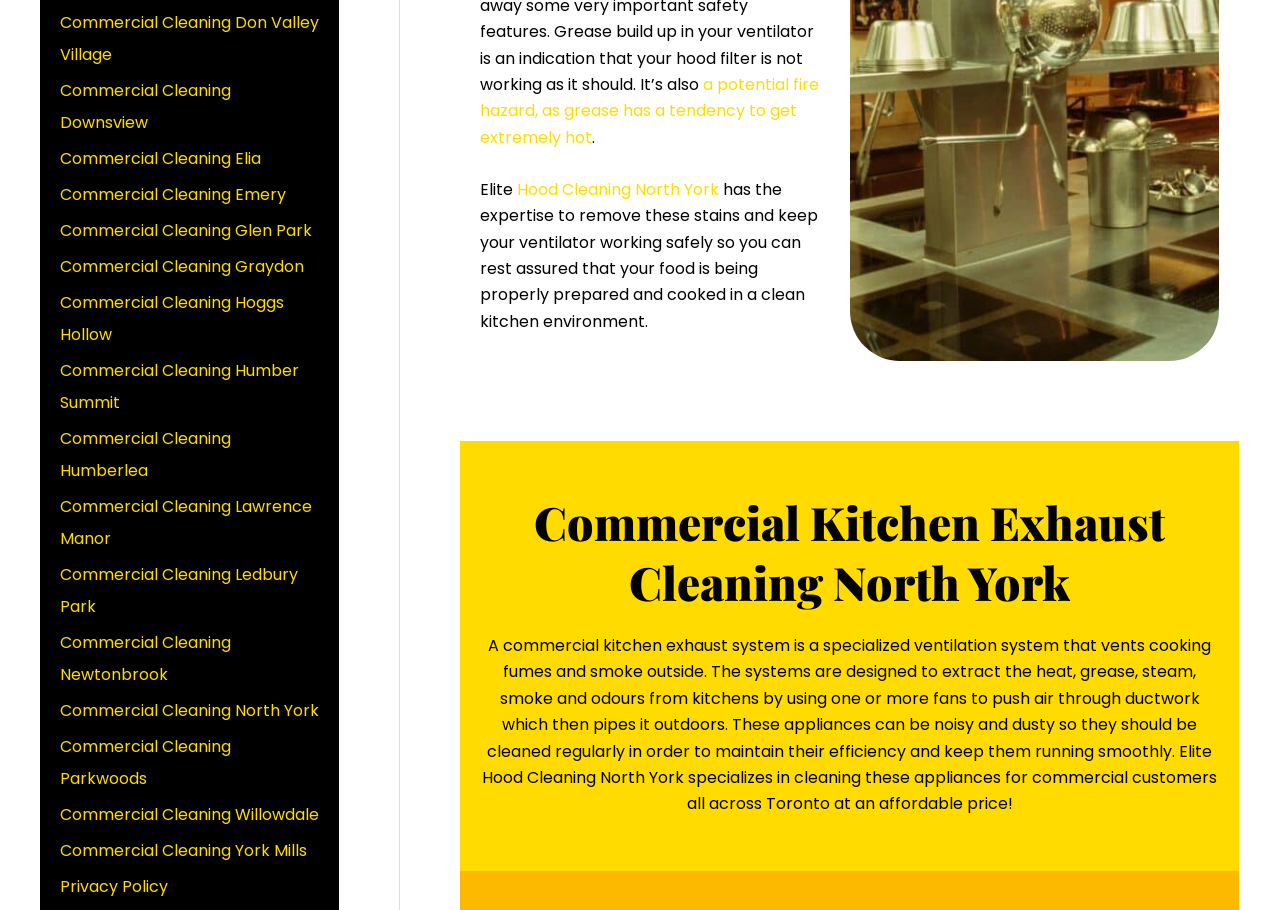Specify the bounding box coordinates of the area that needs to be clicked to achieve the following instruction: "Call the college".

None